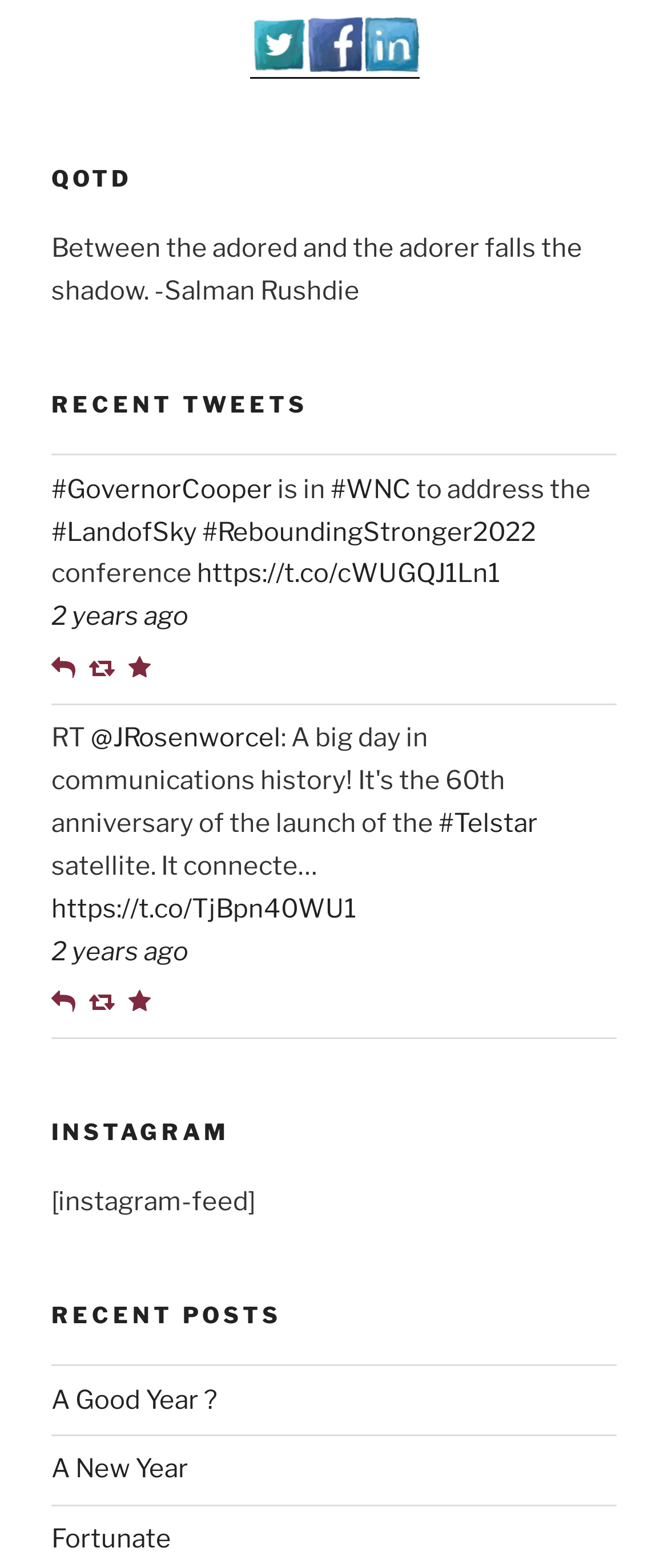Predict the bounding box coordinates of the UI element that matches this description: "#GovernorCooper". The coordinates should be in the format [left, top, right, bottom] with each value between 0 and 1.

[0.077, 0.302, 0.408, 0.322]